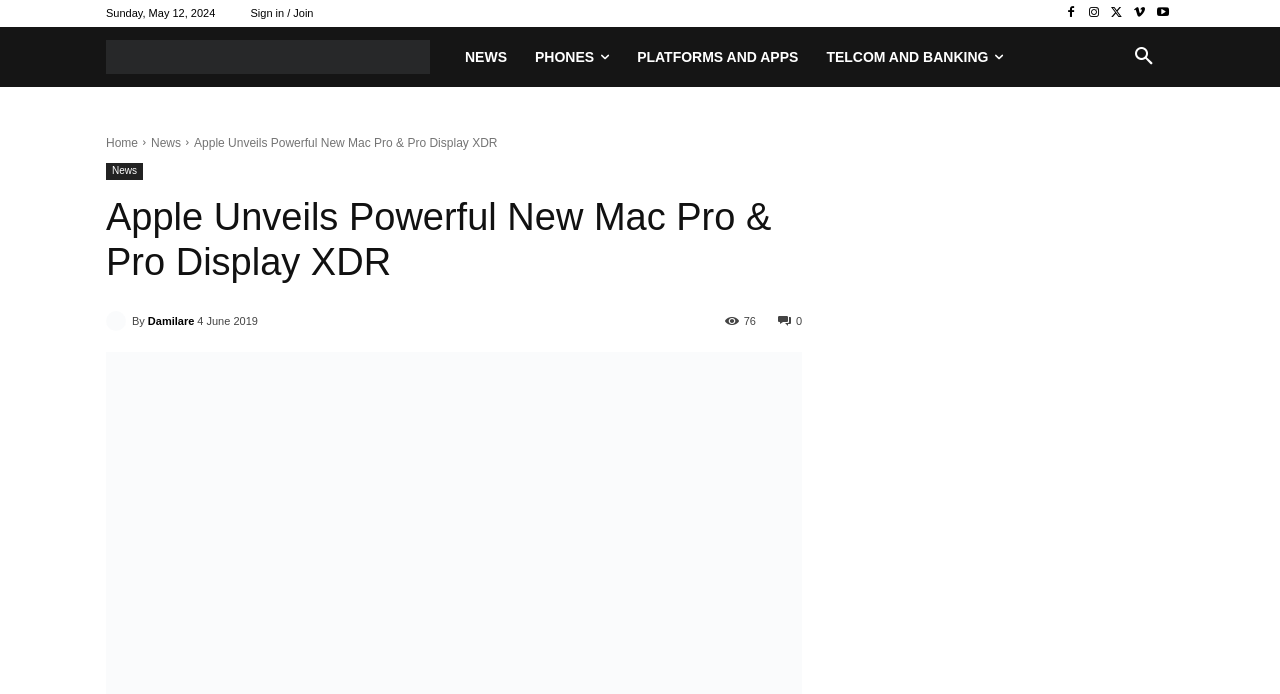Determine the bounding box for the UI element described here: "Sign in / Join".

[0.196, 0.012, 0.245, 0.028]